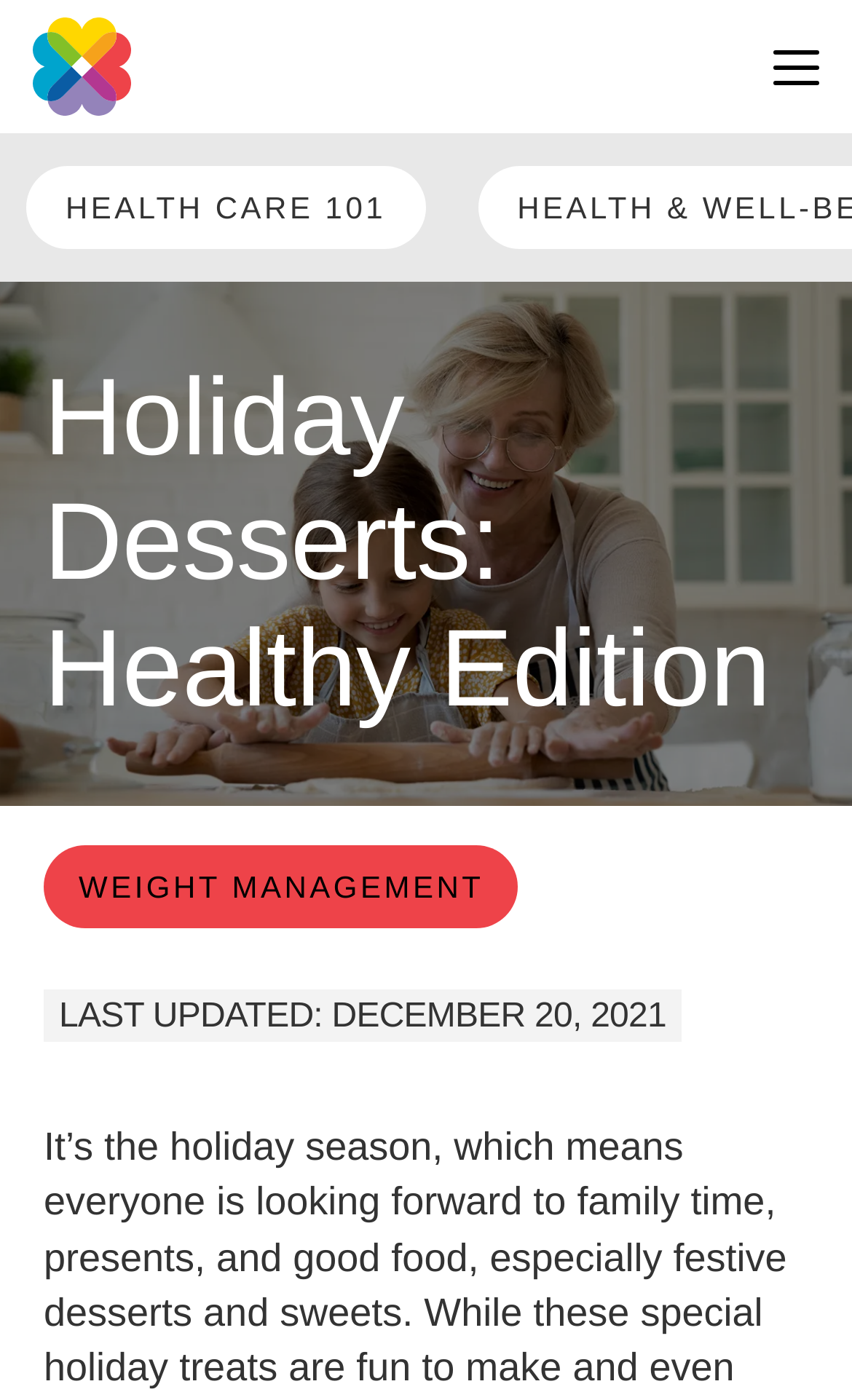Convey a detailed summary of the webpage, mentioning all key elements.

The webpage is about healthy holiday dessert recipes. At the top left corner, there is a ThedaCare logo, which is an image linked to the ThedaCare website. Next to the logo, there is a link to the ThedaCare homepage. On the top right corner, there is a mobile menu button that, when expanded, controls the blog navigation menu.

Below the top navigation section, there is a main header section that spans the entire width of the page. The header section contains a heading that reads "Holiday Desserts: Healthy Edition", which is the title of the webpage. Underneath the title, there is a link to the "WEIGHT MANAGEMENT" section.

To the left of the title, there is a link to "HEALTH CARE 101". At the bottom of the header section, there is a static text that indicates the webpage was last updated on December 20, 2021.

Overall, the webpage appears to be a blog post or article that provides healthy dessert recipes for the holiday season, with links to related topics and a clear indication of when the content was last updated.